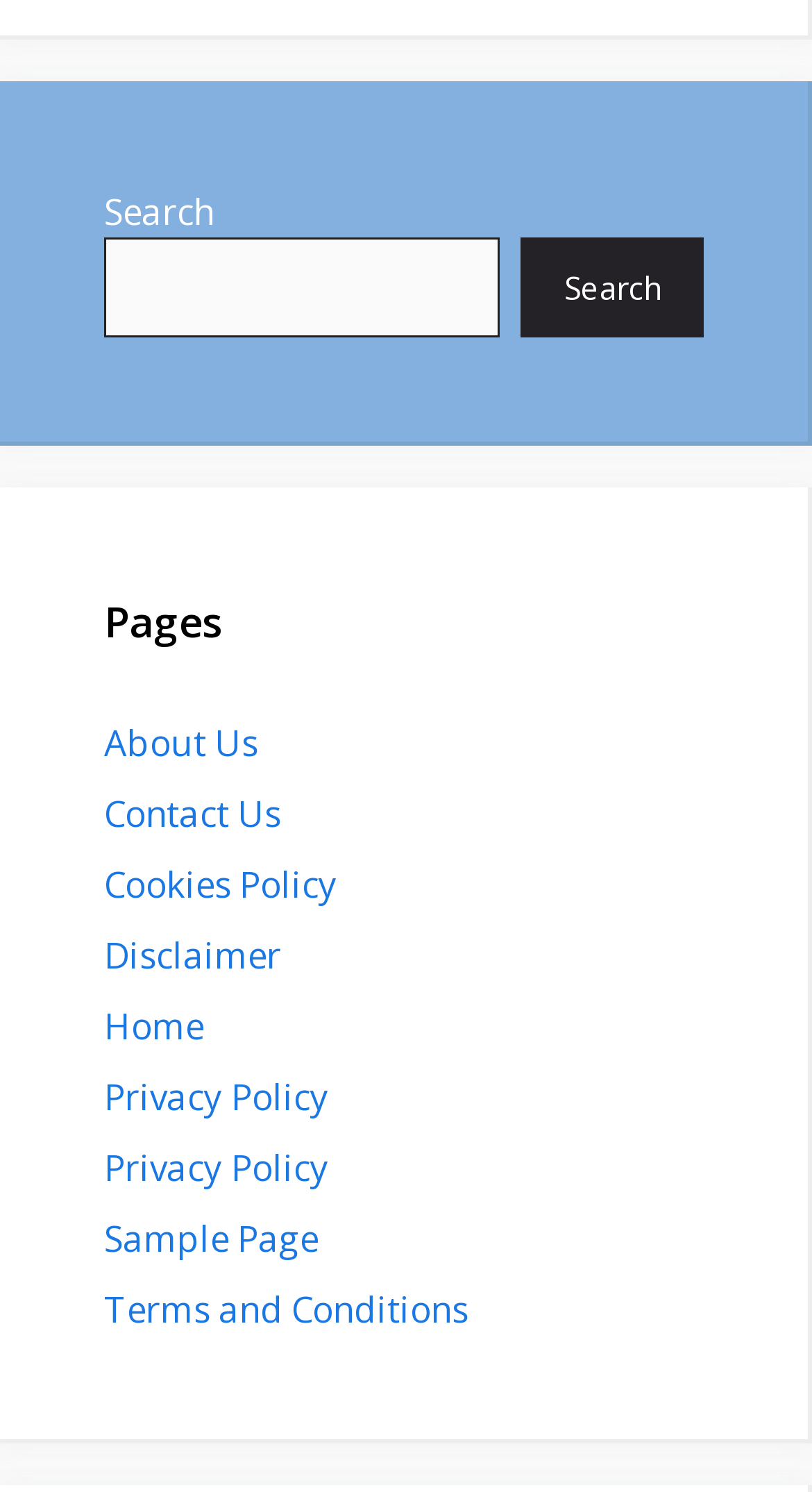Based on the element description, predict the bounding box coordinates (top-left x, top-left y, bottom-right x, bottom-right y) for the UI element in the screenshot: parent_node: Search name="s"

[0.128, 0.16, 0.615, 0.226]